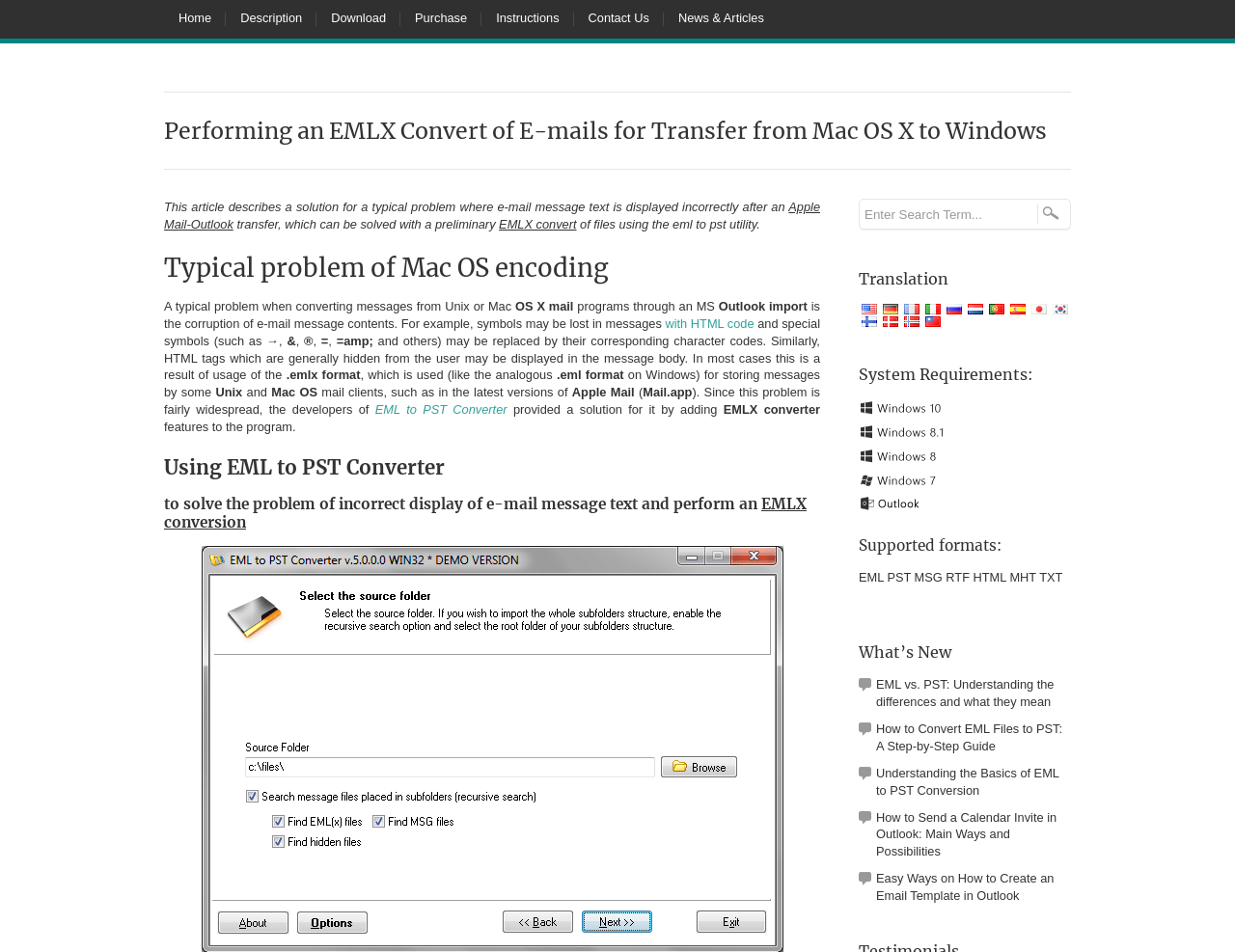How many languages are available for translation on this webpage?
Offer a detailed and full explanation in response to the question.

The webpage provides a translation section with links to 14 different languages, including English, Deutsch, Français, Italiano, Русский, Nederlands, Português, Español, 日本語, 한국어, Suomi, Dansk, and Norsk.